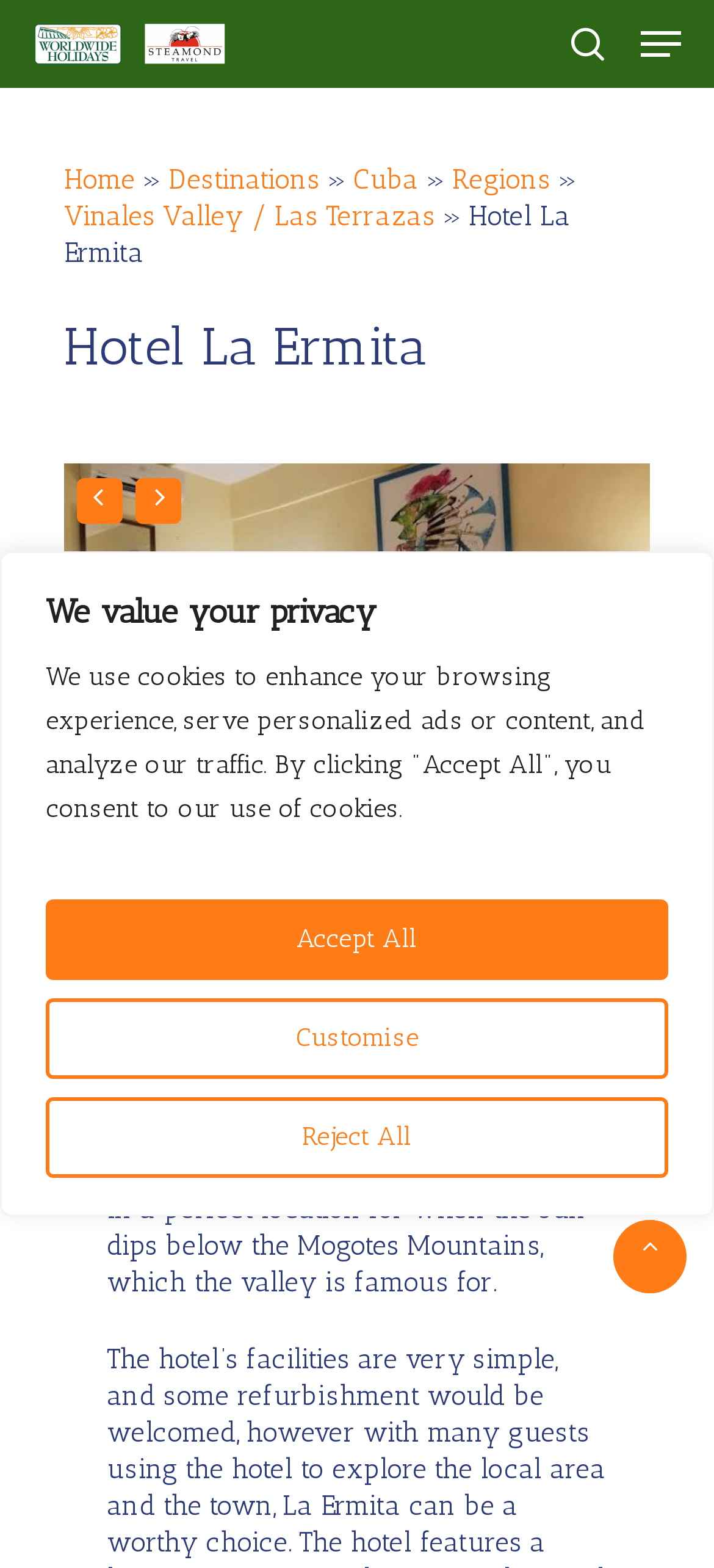What is the shape of the hotel?
Based on the image, provide a one-word or brief-phrase response.

Crescent shaped